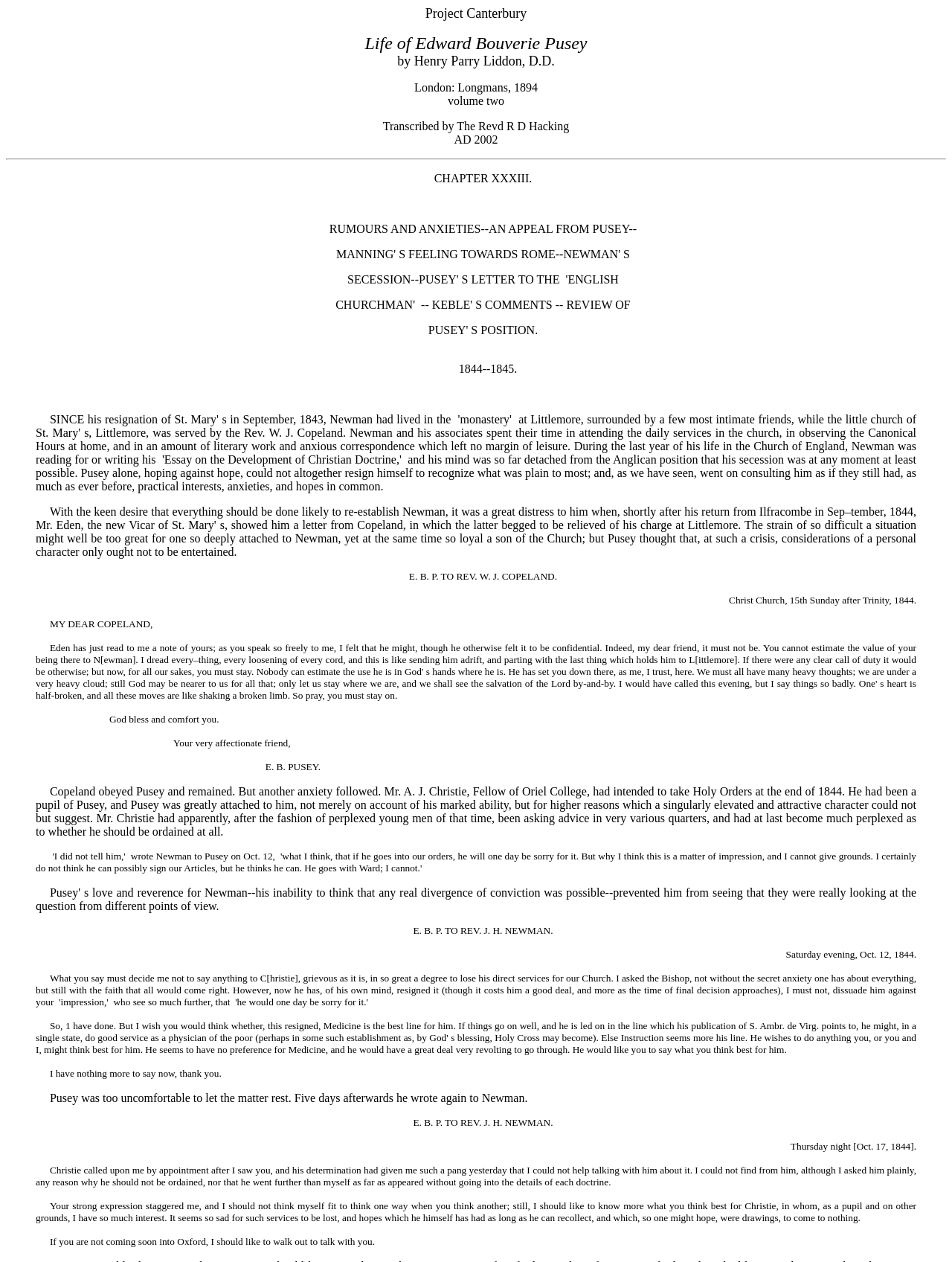Please give a succinct answer to the question in one word or phrase:
What is the title of the book?

Life of Edward Bouverie Pusey